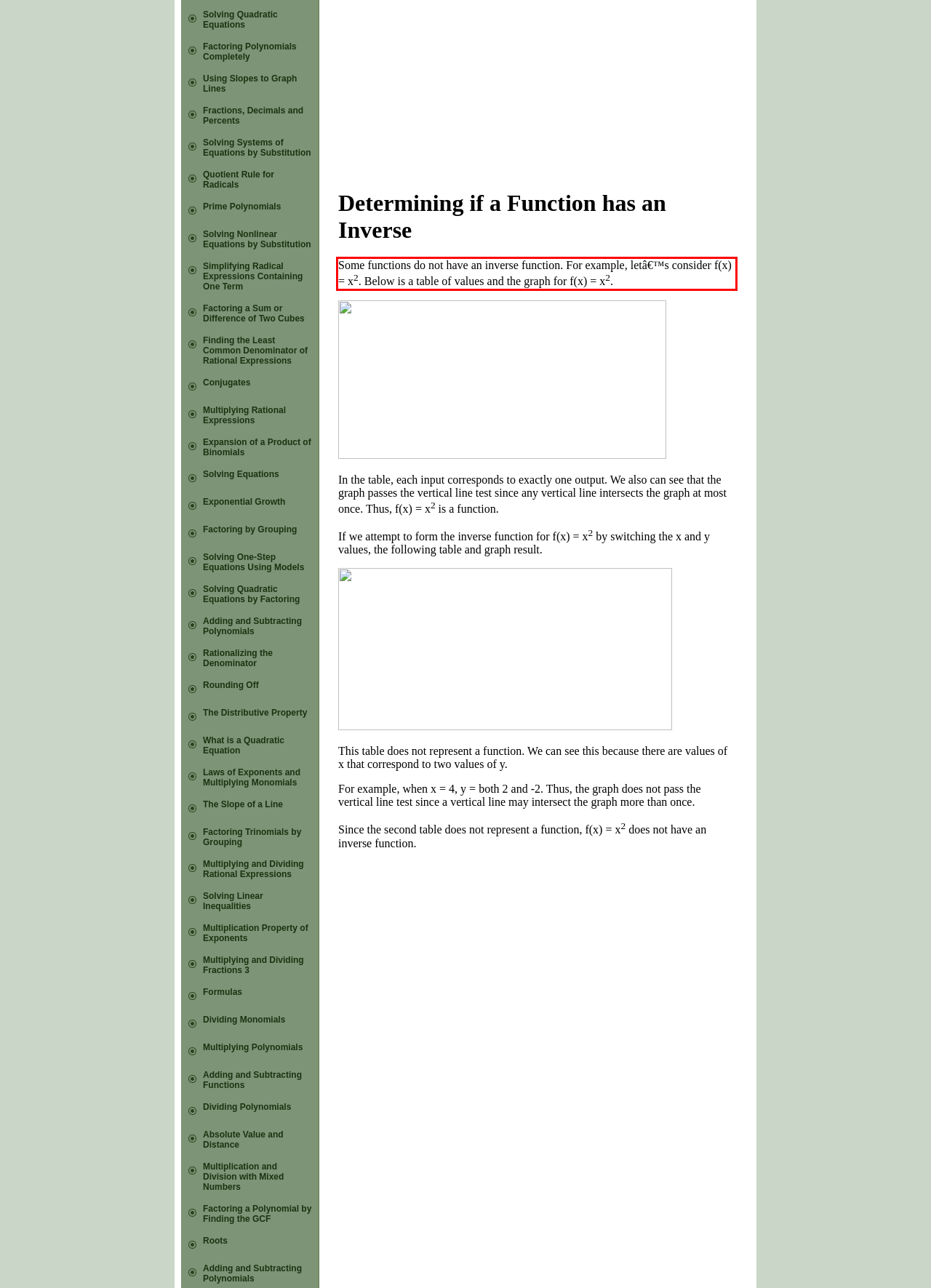Review the webpage screenshot provided, and perform OCR to extract the text from the red bounding box.

Some functions do not have an inverse function. For example, letâ€™s consider f(x) = x2. Below is a table of values and the graph for f(x) = x2.